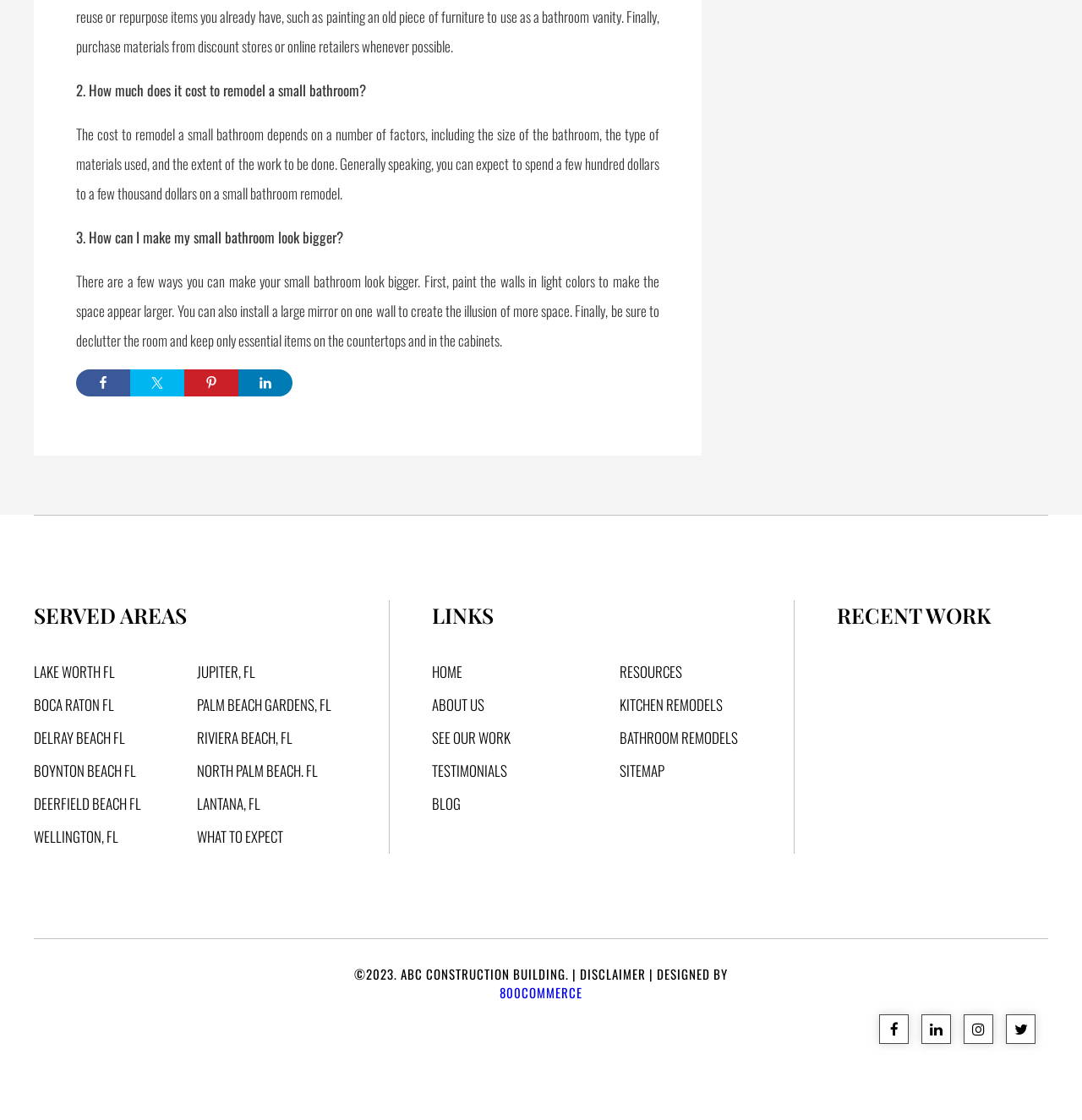Pinpoint the bounding box coordinates of the clickable area necessary to execute the following instruction: "Share on Facebook". The coordinates should be given as four float numbers between 0 and 1, namely [left, top, right, bottom].

[0.07, 0.33, 0.12, 0.354]